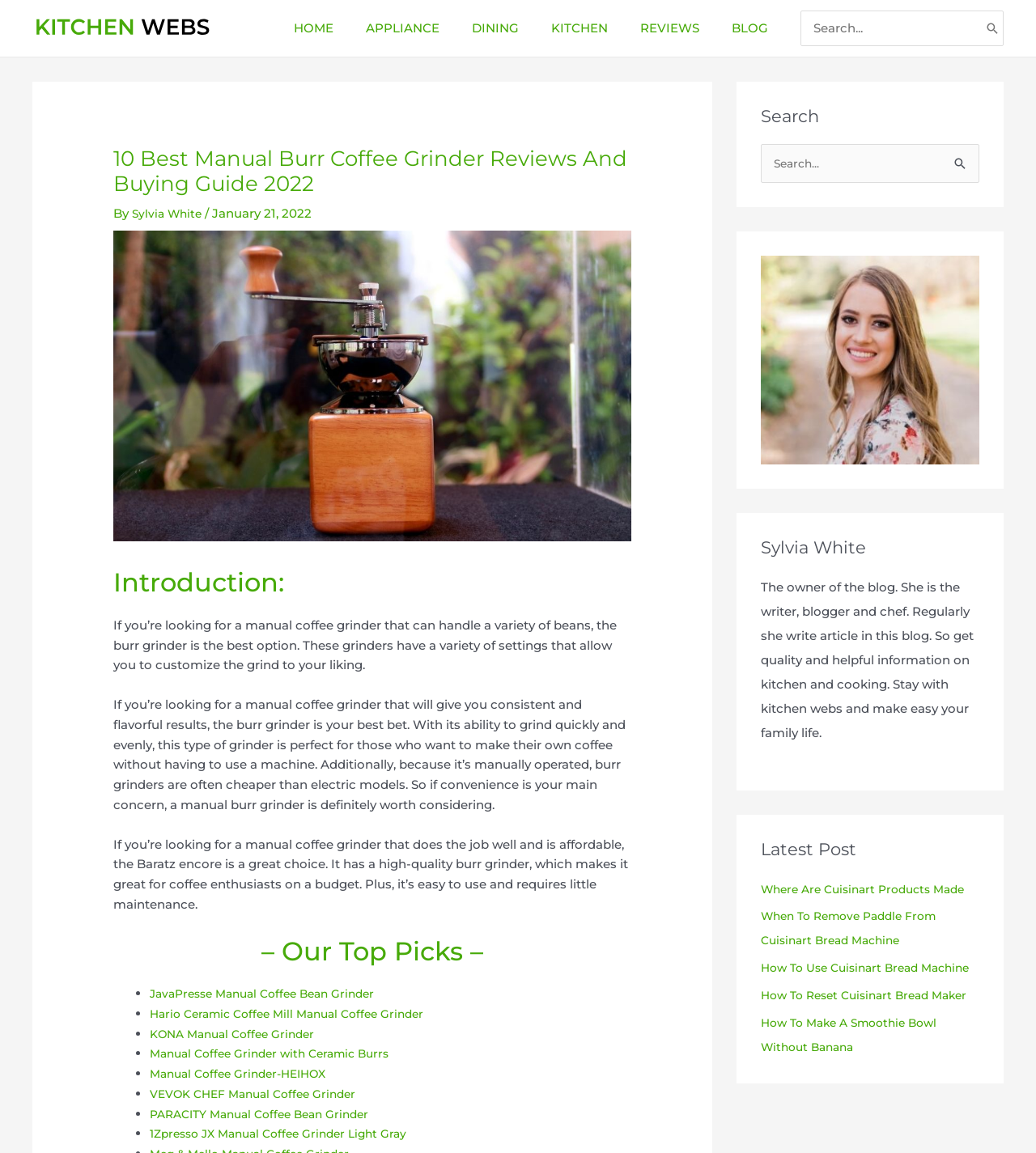Specify the bounding box coordinates of the region I need to click to perform the following instruction: "View About us page". The coordinates must be four float numbers in the range of 0 to 1, i.e., [left, top, right, bottom].

None